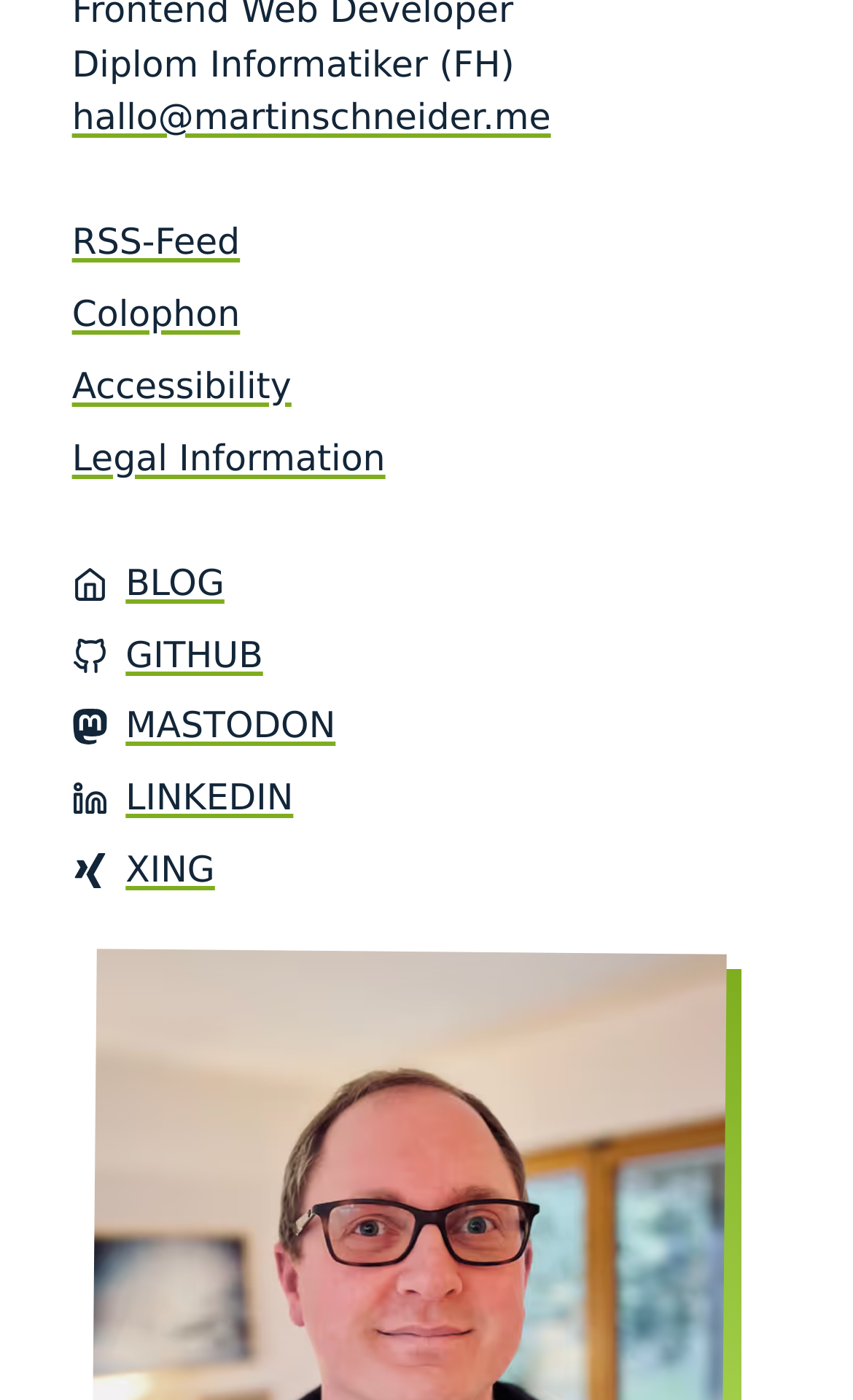Specify the bounding box coordinates for the region that must be clicked to perform the given instruction: "Visit the GitHub profile".

[0.084, 0.449, 0.393, 0.488]